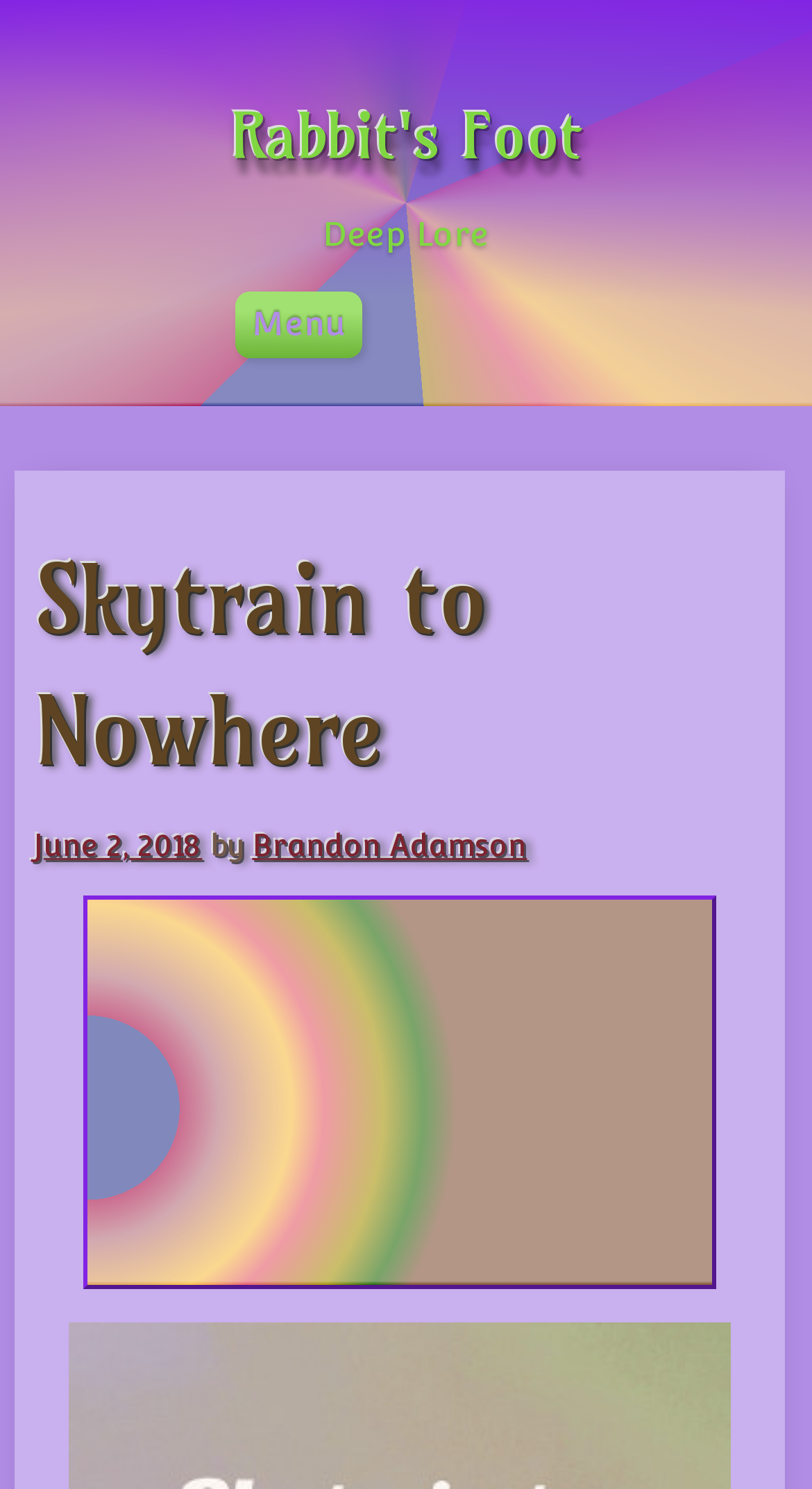Identify the bounding box for the given UI element using the description provided. Coordinates should be in the format (top-left x, top-left y, bottom-right x, bottom-right y) and must be between 0 and 1. Here is the description: Terms of Service

None